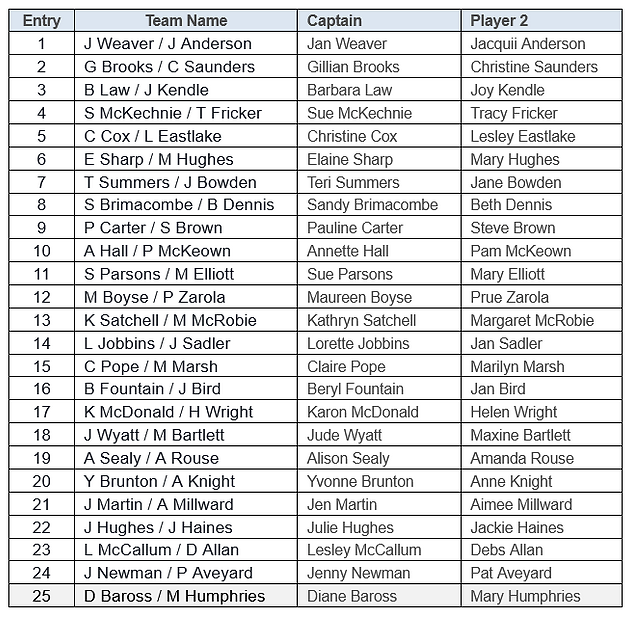Provide a short answer to the following question with just one word or phrase: What is the purpose of the table's organization?

To quickly identify teams and representatives